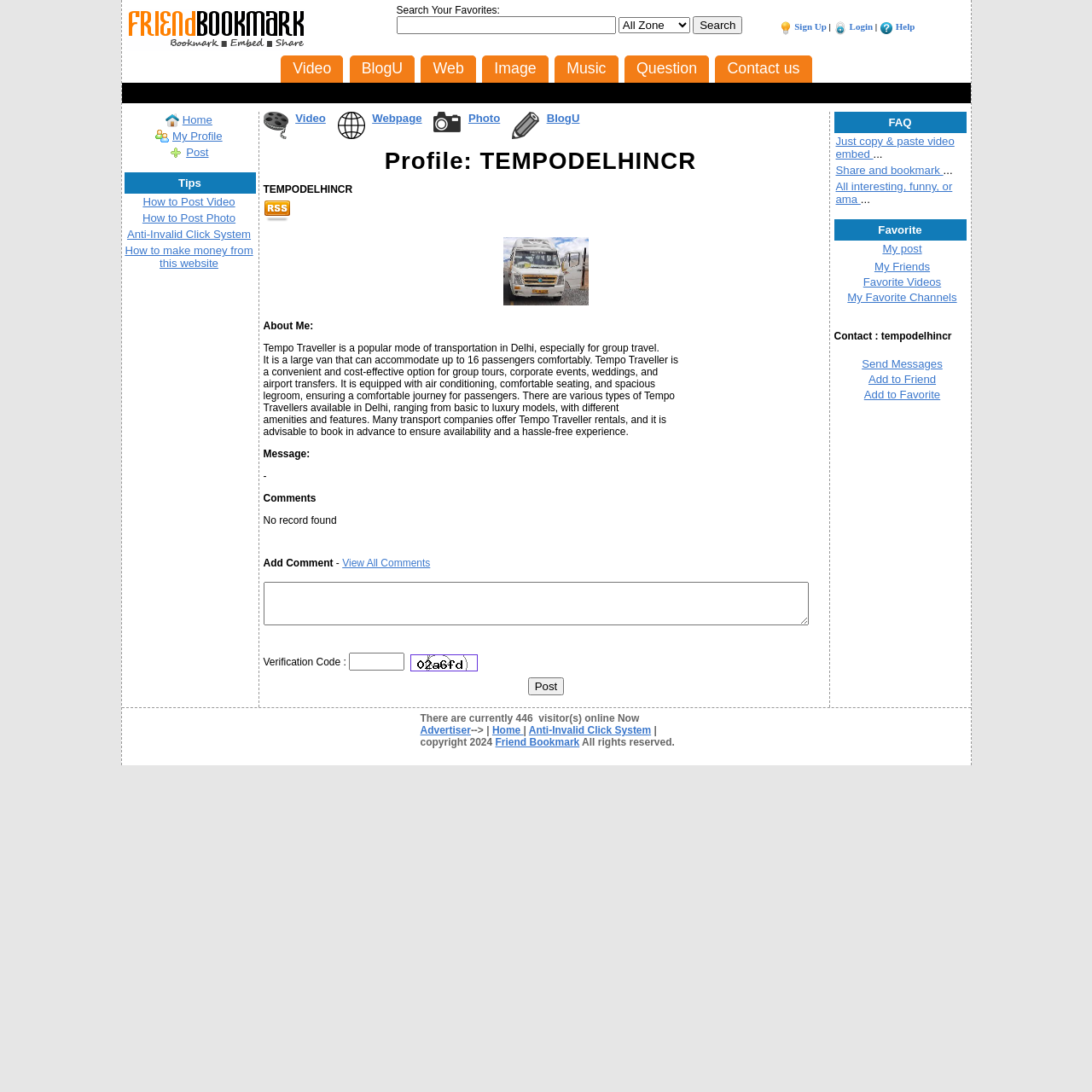Pinpoint the bounding box coordinates of the element that must be clicked to accomplish the following instruction: "Search Your Favorites". The coordinates should be in the format of four float numbers between 0 and 1, i.e., [left, top, right, bottom].

[0.363, 0.015, 0.564, 0.031]